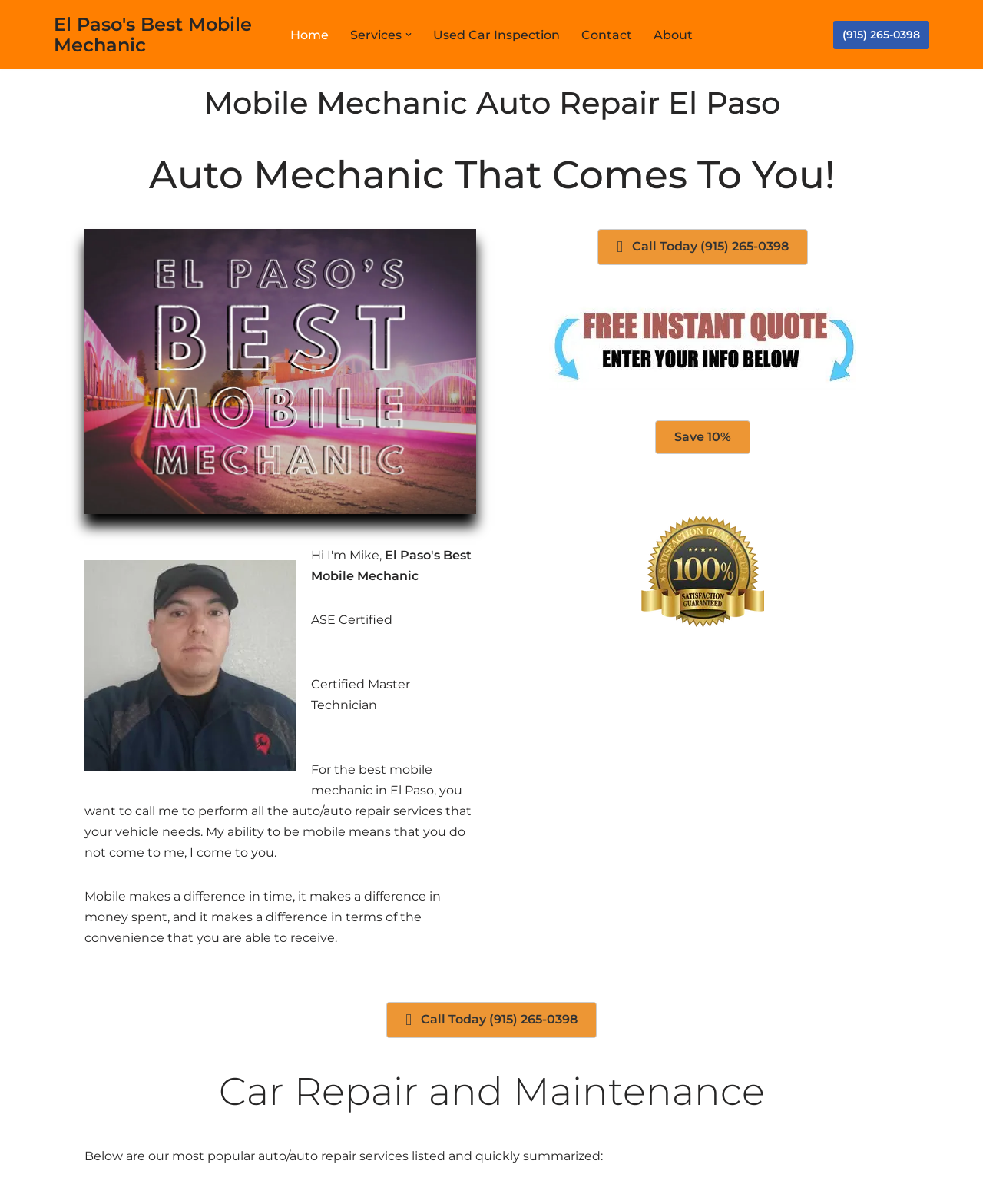What is the benefit of using a mobile mechanic?
Provide a detailed and well-explained answer to the question.

I inferred this by reading the text 'Mobile makes a difference in time, it makes a difference in money spent, and it makes a difference in terms of the convenience that you are able to receive.' which suggests that convenience is one of the advantages of using a mobile mechanic.